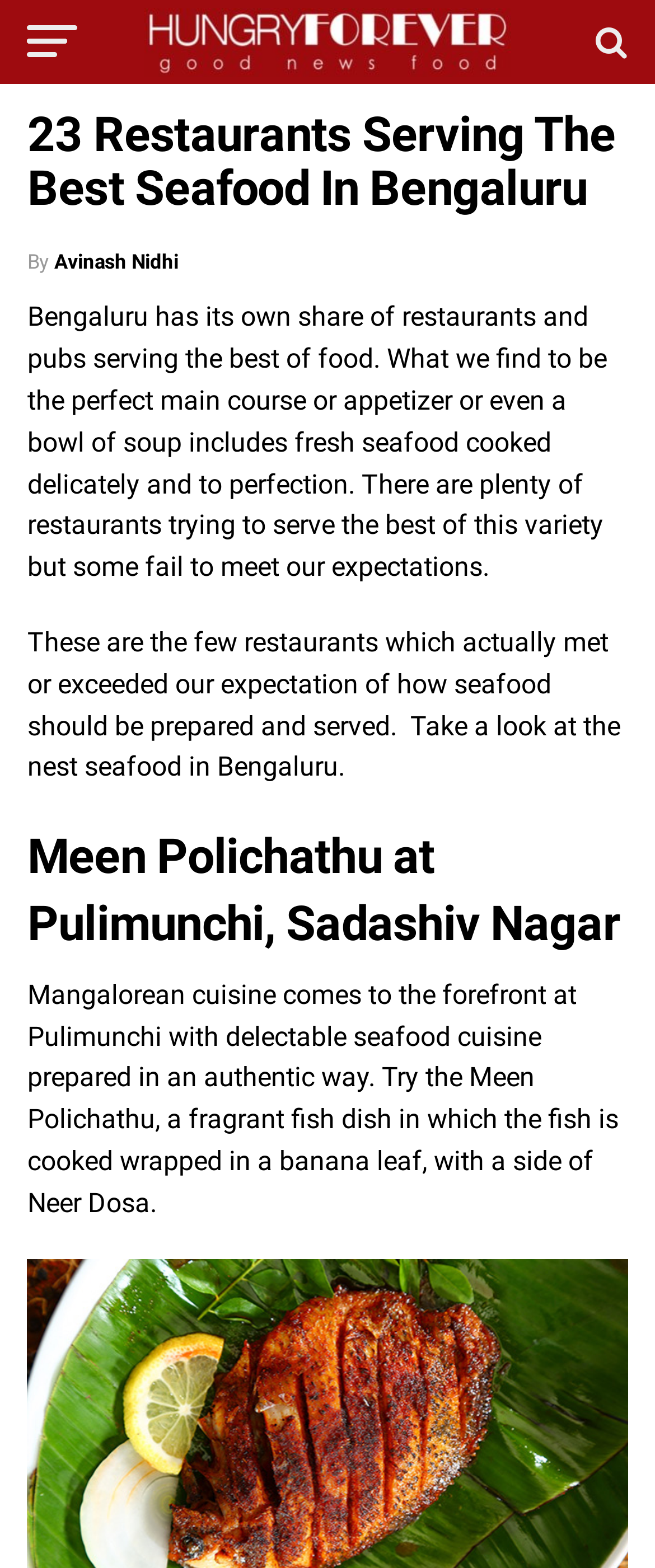Find the bounding box of the web element that fits this description: "Avinash Nidhi".

[0.083, 0.16, 0.272, 0.175]